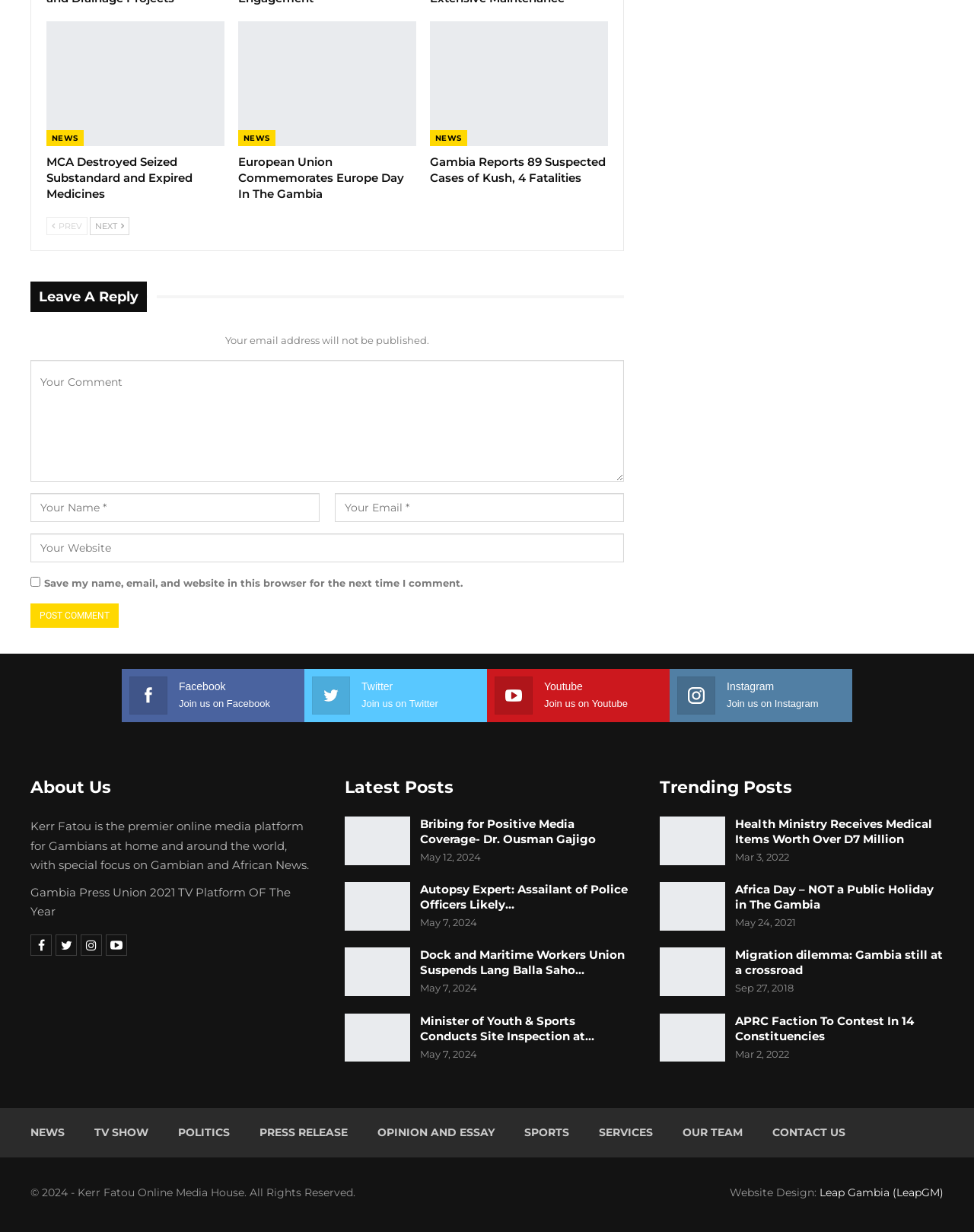Please locate the bounding box coordinates for the element that should be clicked to achieve the following instruction: "Click on the 'Post Comment' button". Ensure the coordinates are given as four float numbers between 0 and 1, i.e., [left, top, right, bottom].

[0.031, 0.49, 0.122, 0.51]